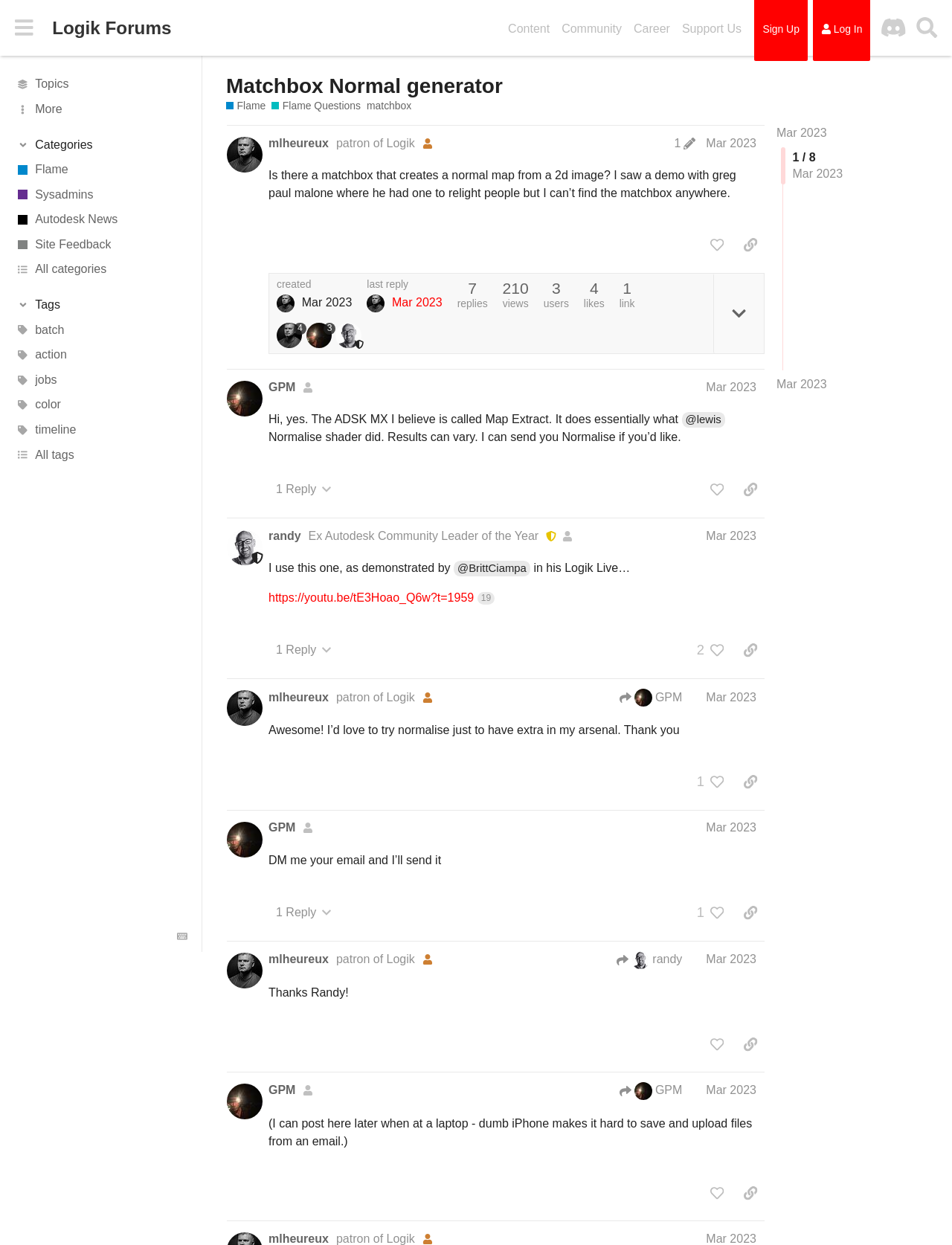Highlight the bounding box coordinates of the element you need to click to perform the following instruction: "Click the 'Tags' button."

[0.016, 0.239, 0.196, 0.251]